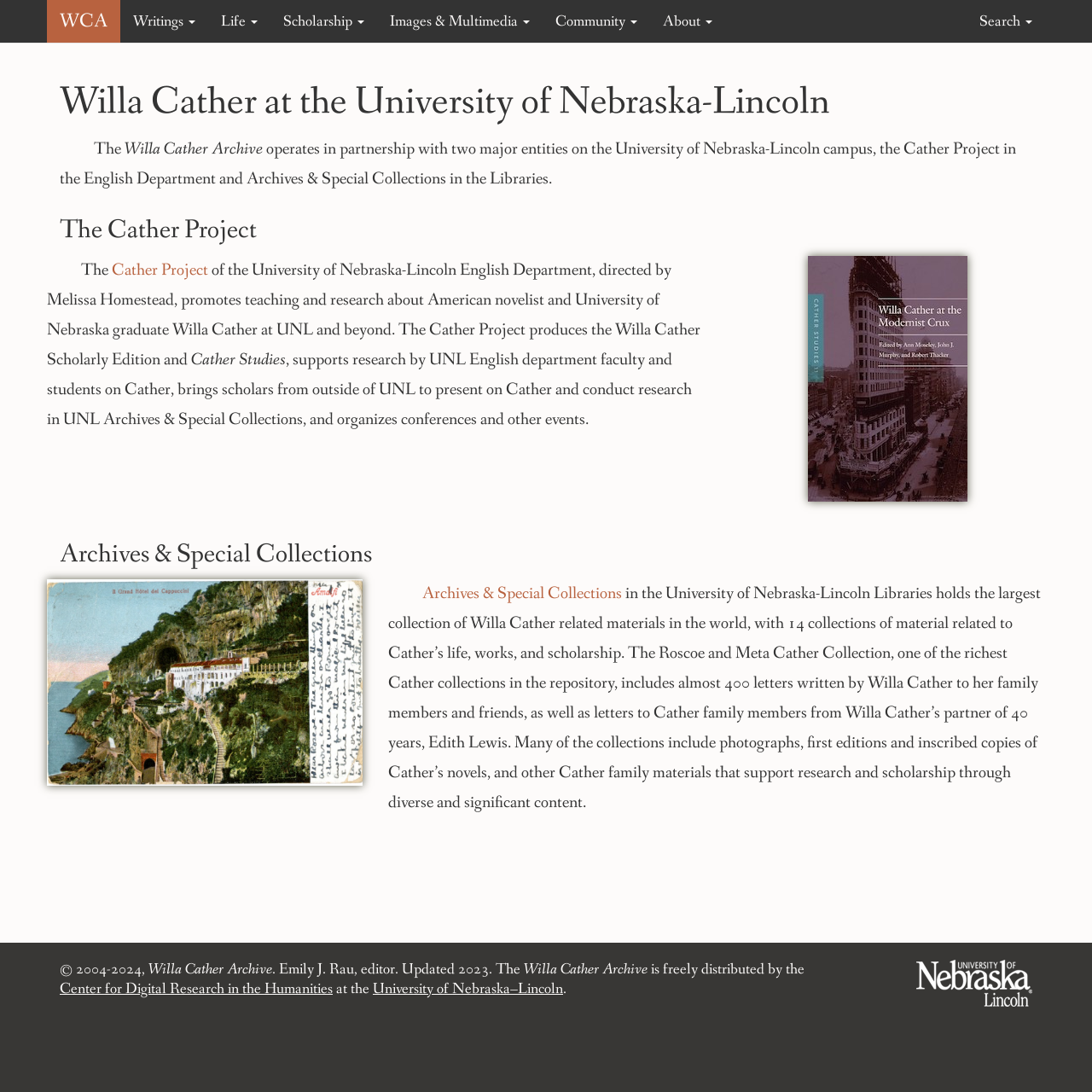What is the name of the archive?
Craft a detailed and extensive response to the question.

The name of the archive can be found in the heading 'Willa Cather at the University of Nebraska-Lincoln' and also in the StaticText 'The Willa Cather Archive'.